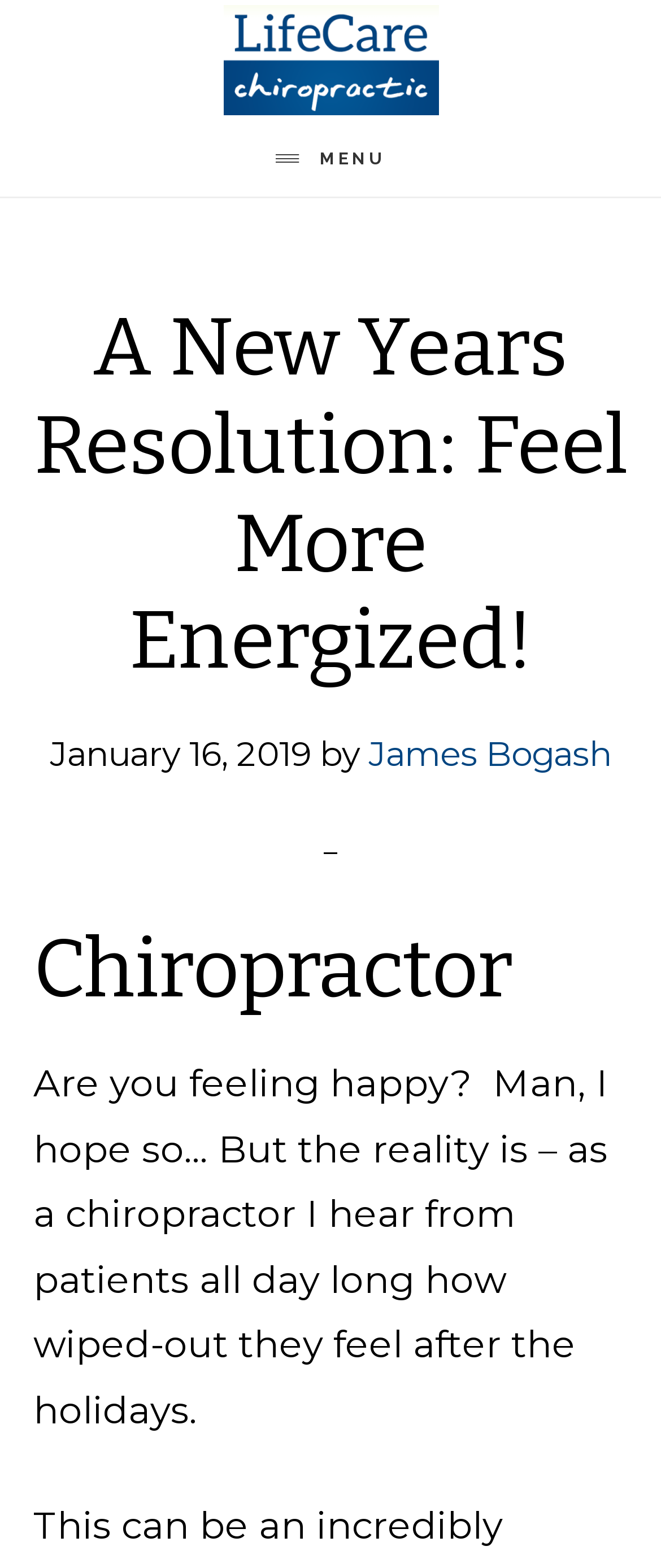Generate the main heading text from the webpage.

A New Years Resolution: Feel More Energized!